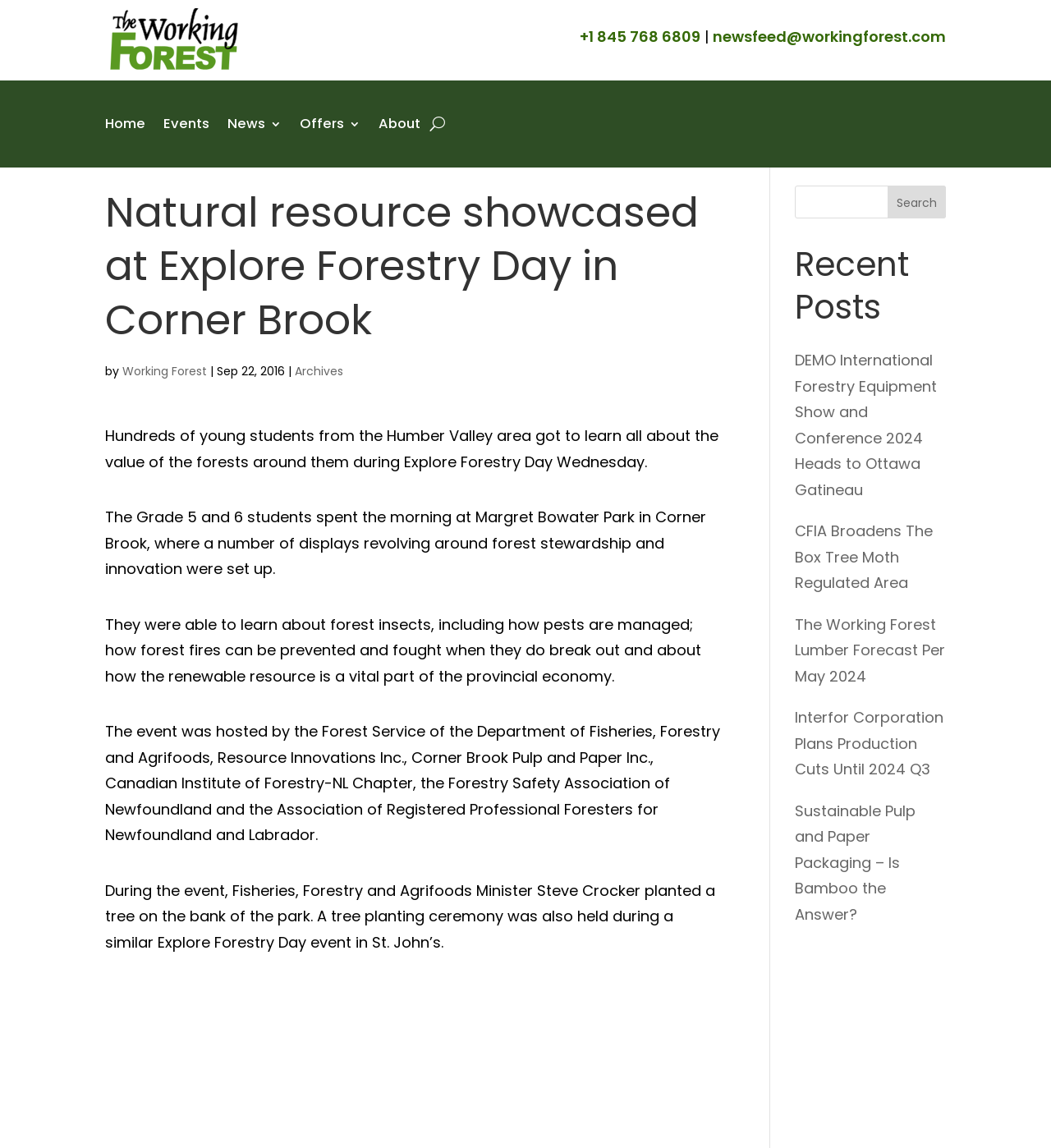How many links are there in the 'Recent Posts' section?
From the image, respond using a single word or phrase.

5